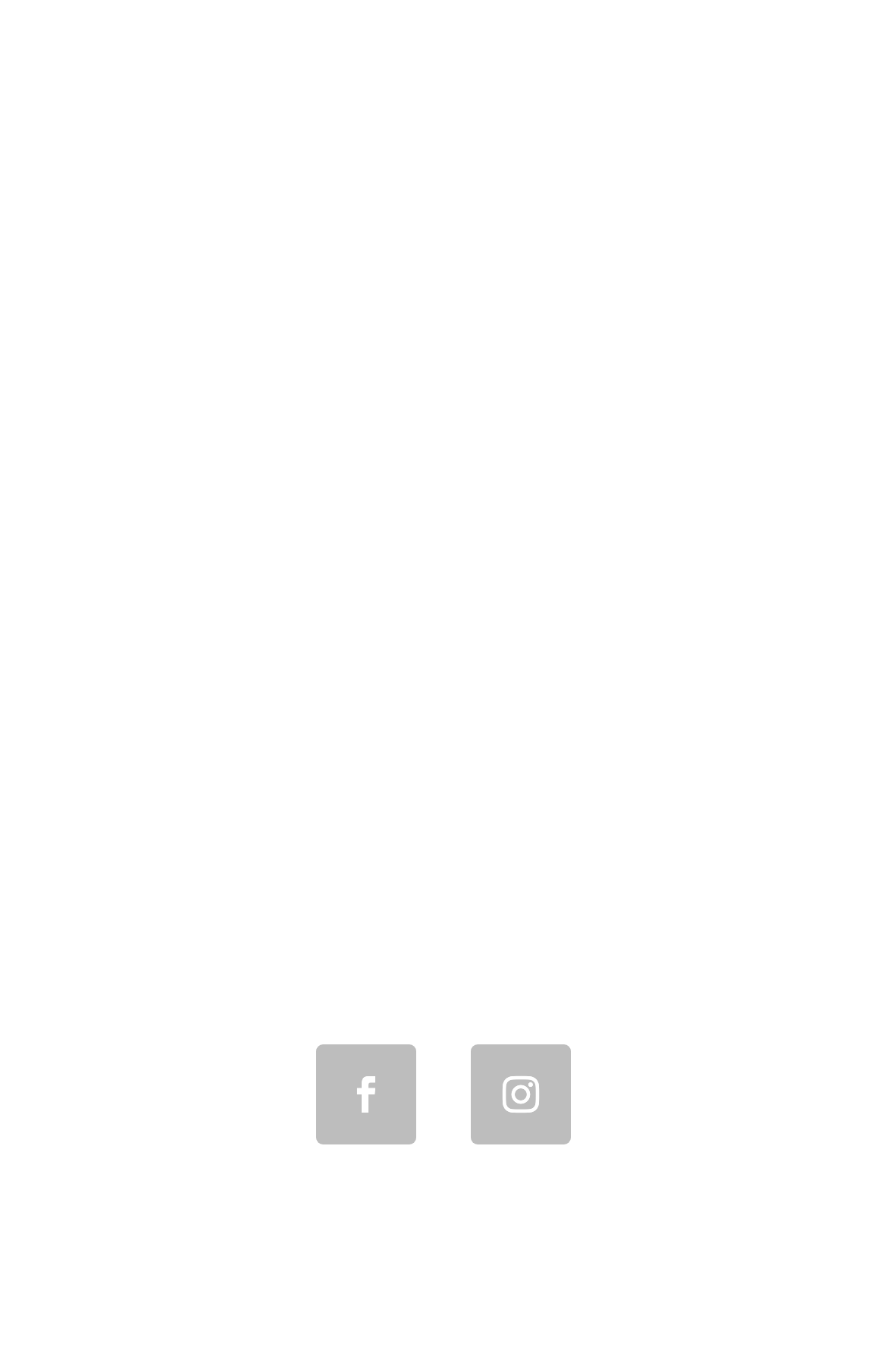Determine the bounding box coordinates for the UI element described. Format the coordinates as (top-left x, top-left y, bottom-right x, bottom-right y) and ensure all values are between 0 and 1. Element description: TEMPLATE.docx

None